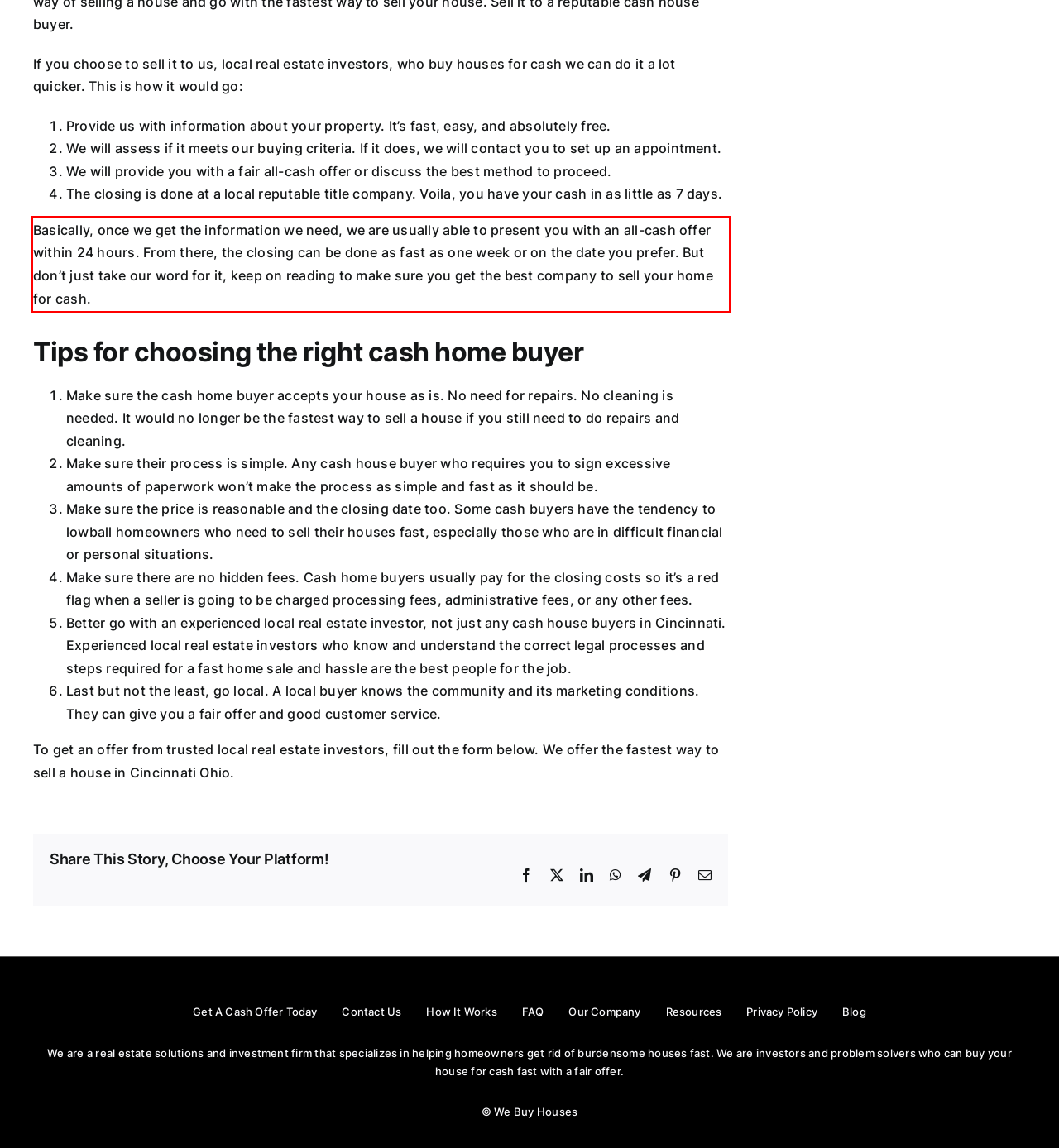Please perform OCR on the text within the red rectangle in the webpage screenshot and return the text content.

Basically, once we get the information we need, we are usually able to present you with an all-cash offer within 24 hours. From there, the closing can be done as fast as one week or on the date you prefer. But don’t just take our word for it, keep on reading to make sure you get the best company to sell your home for cash.